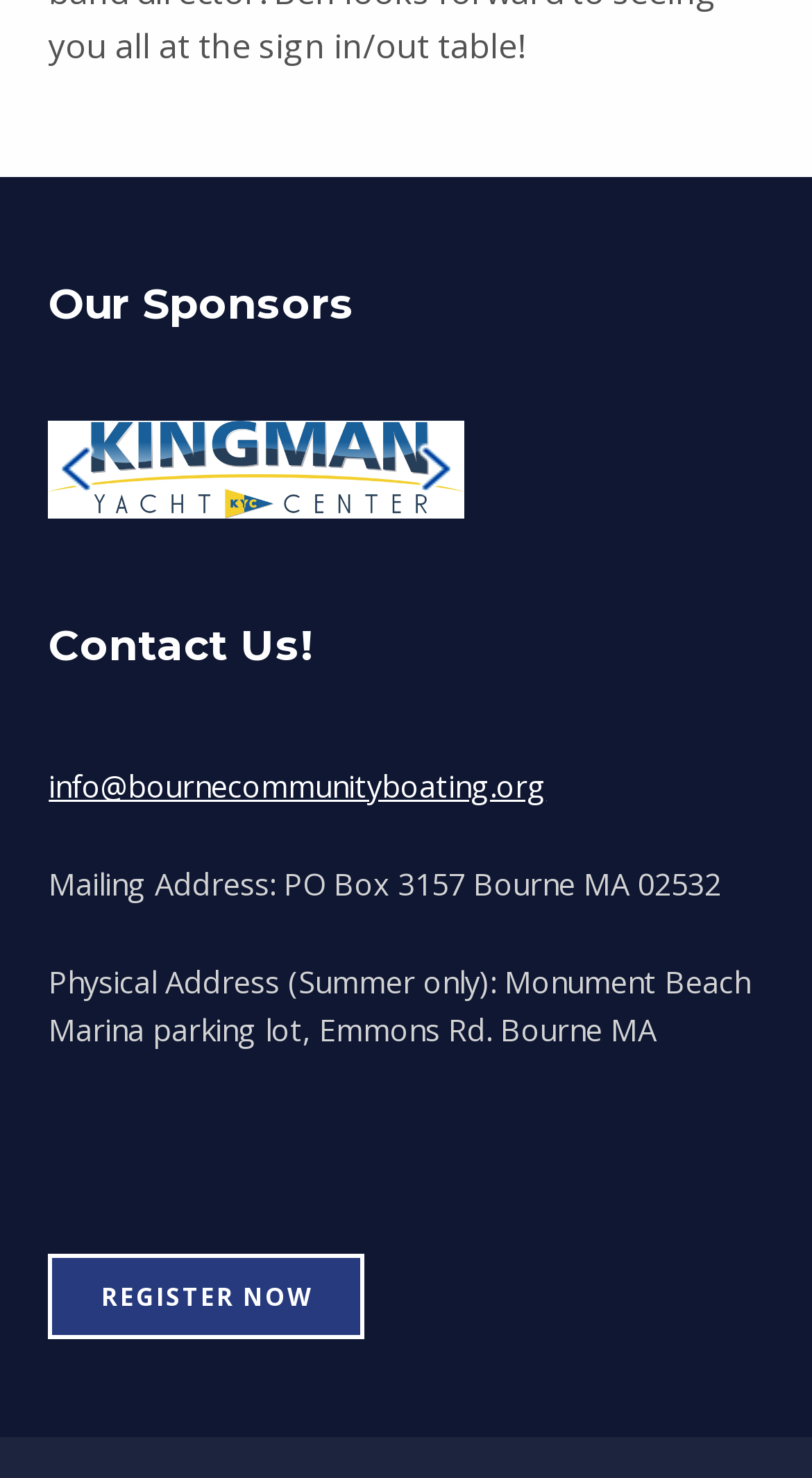What is the mailing address of the organization?
Based on the visual details in the image, please answer the question thoroughly.

I found the mailing address in the 'Contact Us!' section, which is stated as 'Mailing Address: PO Box 3157 Bourne MA 02532'.